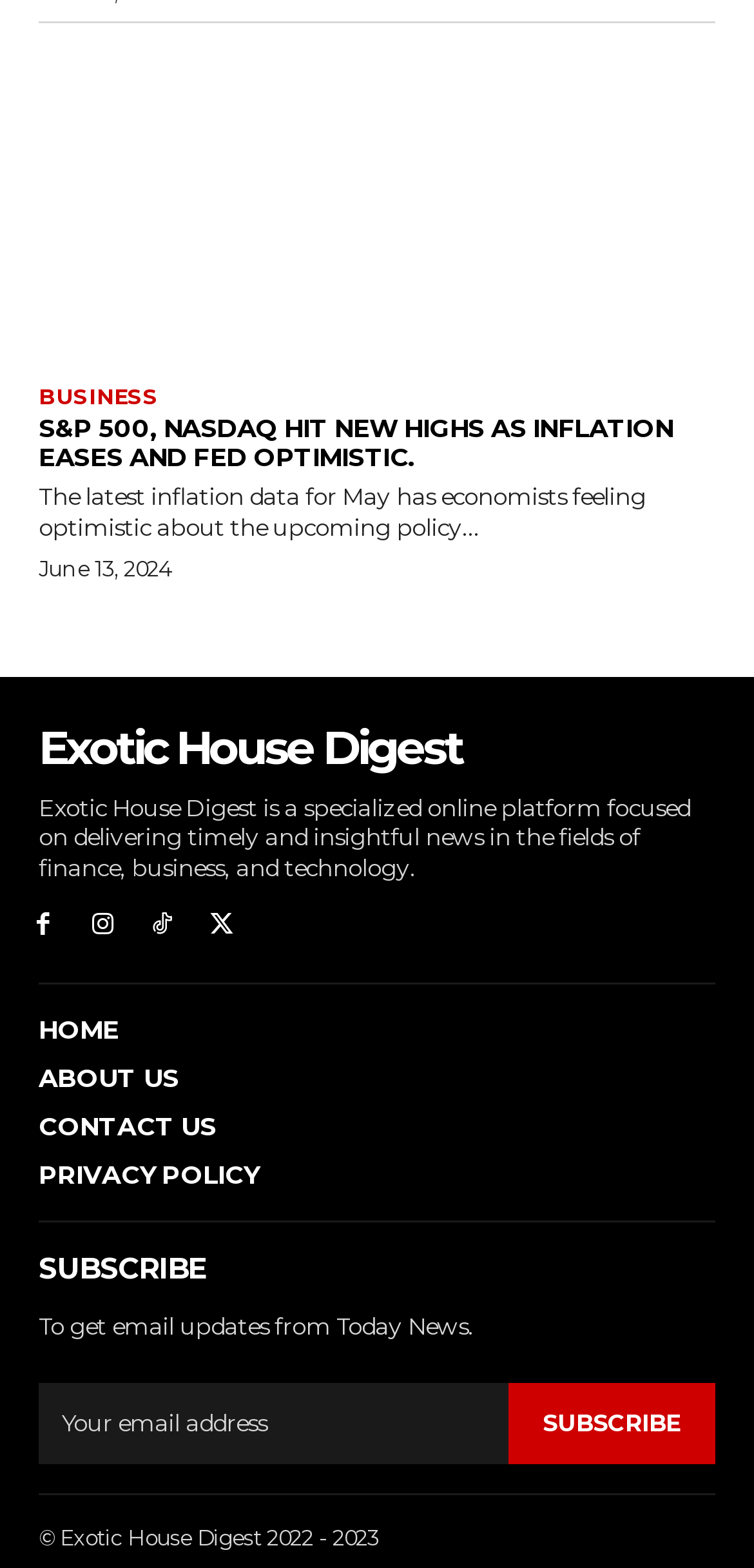Could you find the bounding box coordinates of the clickable area to complete this instruction: "Search for something"?

None